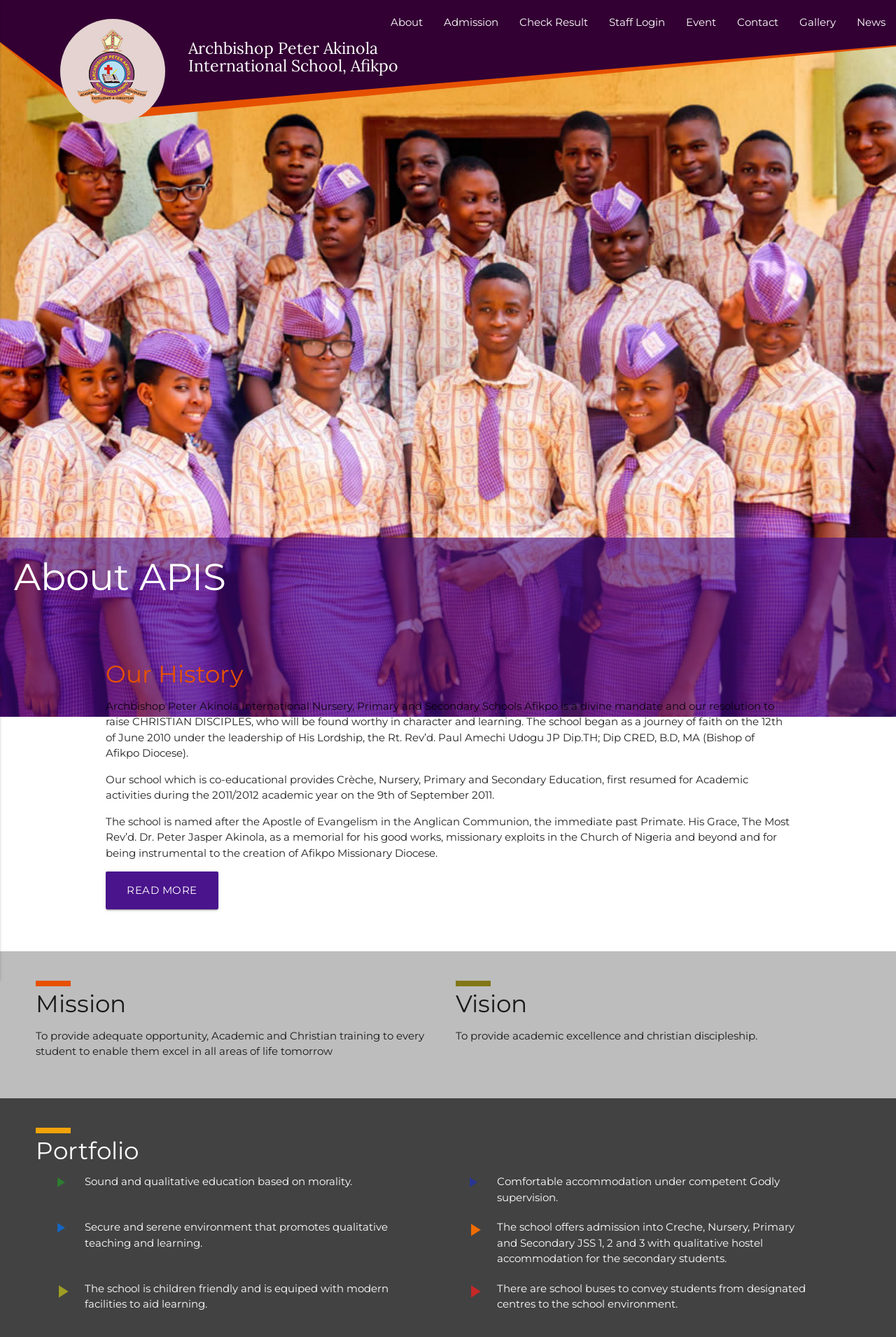Use the information in the screenshot to answer the question comprehensively: When did the school begin?

I found the answer by looking at the section with the heading 'Our History' and reading the static text element that mentions the date when the school began.